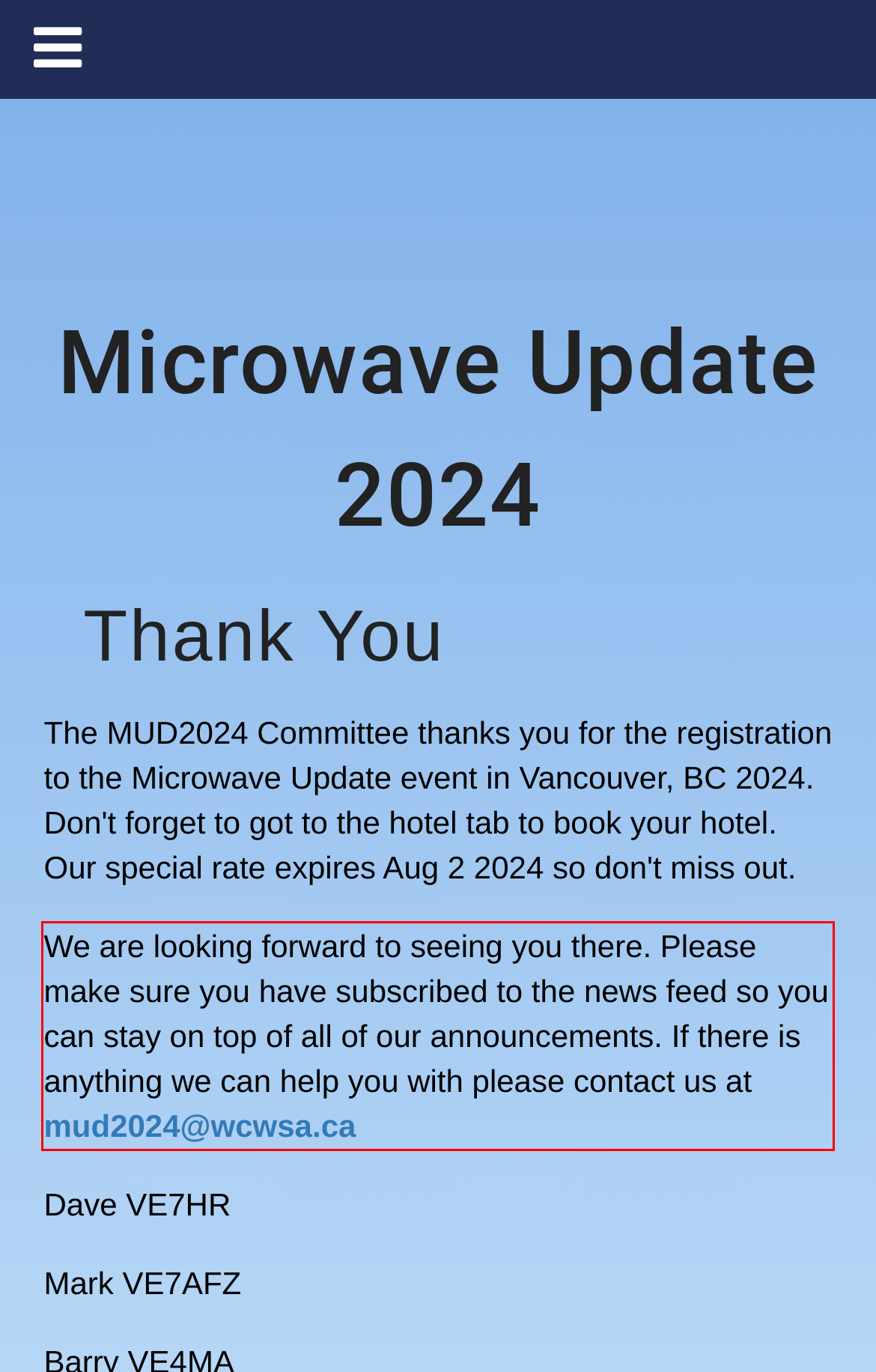Identify and transcribe the text content enclosed by the red bounding box in the given screenshot.

We are looking forward to seeing you there. Please make sure you have subscribed to the news feed so you can stay on top of all of our announcements. If there is anything we can help you with please contact us at mud2024@wcwsa.ca